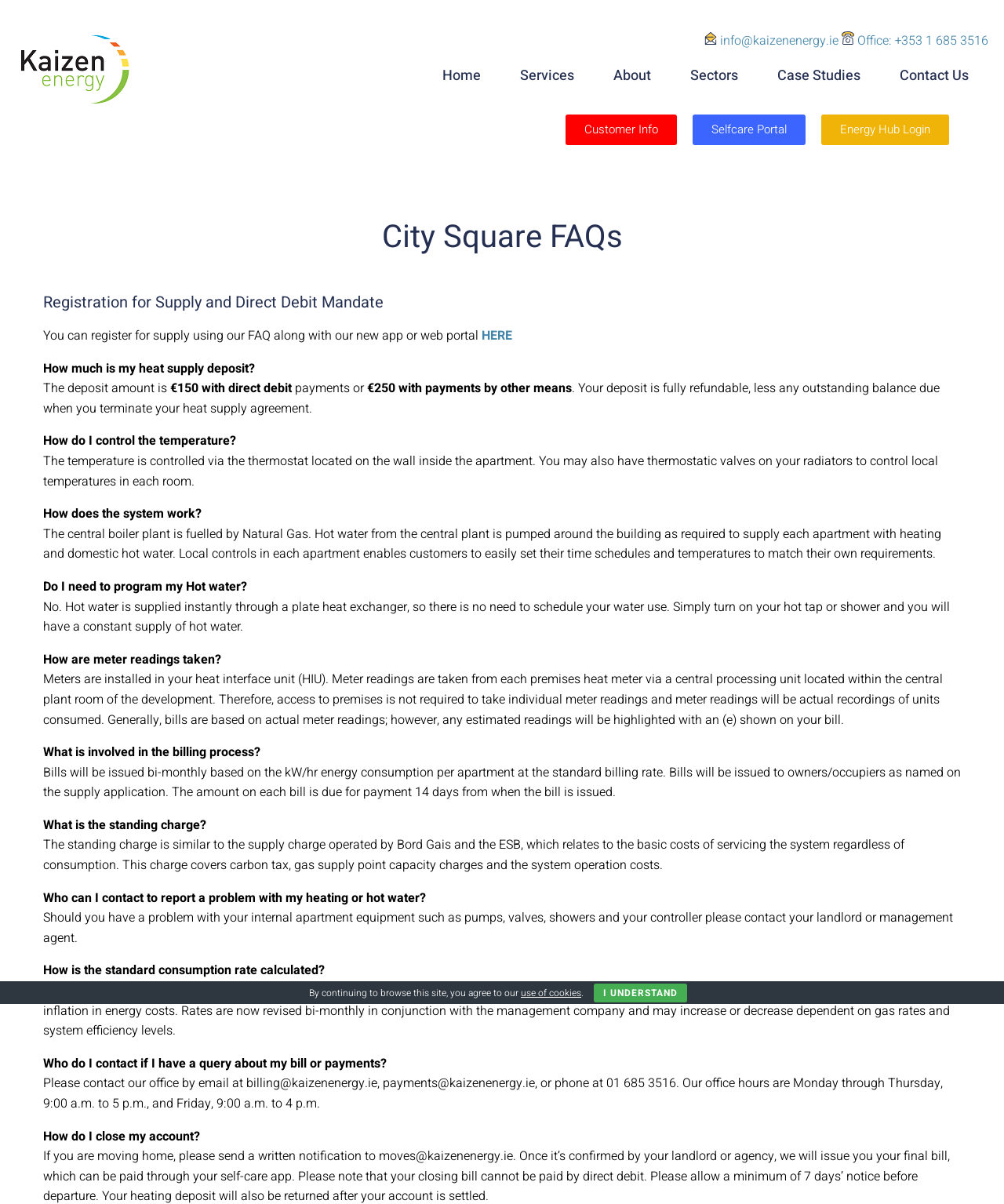Pinpoint the bounding box coordinates of the clickable area needed to execute the instruction: "Click on the 'info@kaizenenergy.ie' link". The coordinates should be specified as four float numbers between 0 and 1, i.e., [left, top, right, bottom].

[0.714, 0.026, 0.835, 0.042]